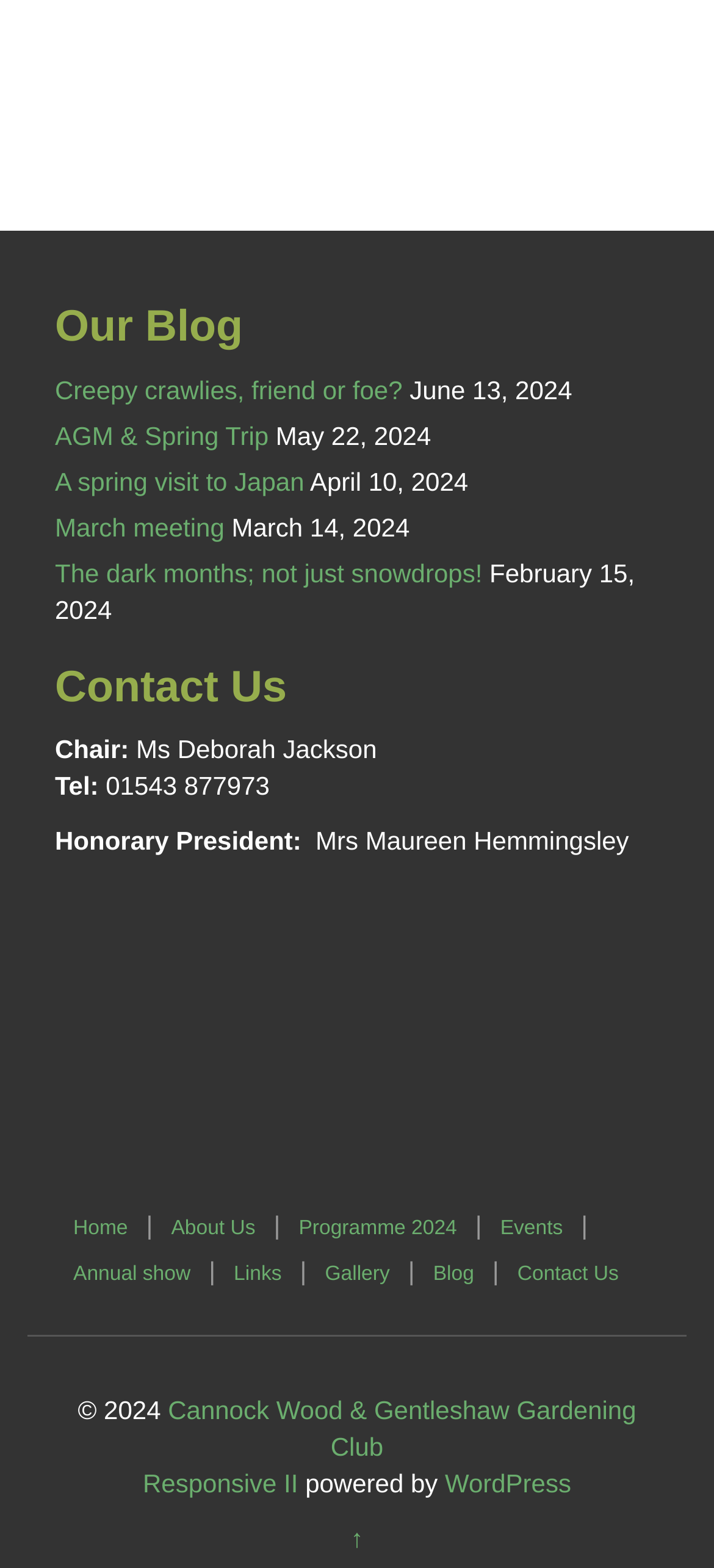What is the date of the 'AGM & Spring Trip' blog post?
Based on the screenshot, provide a one-word or short-phrase response.

May 22, 2024